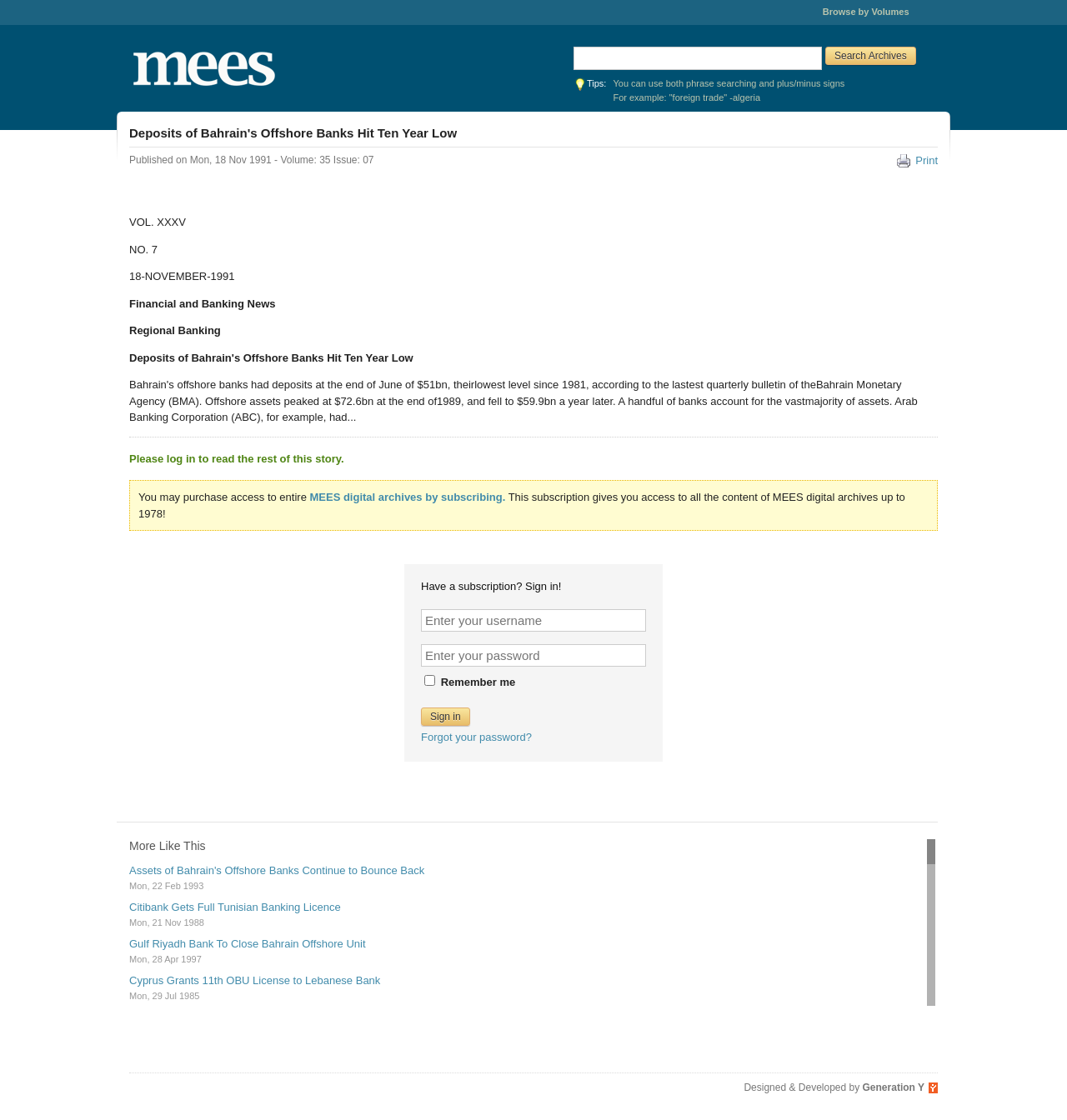What is the title of the article?
Provide a detailed answer to the question using information from the image.

I found the title of the article by looking at the heading element with the text 'Deposits of Bahrain's Offshore Banks Hit Ten Year Low' which is located at the top of the webpage.